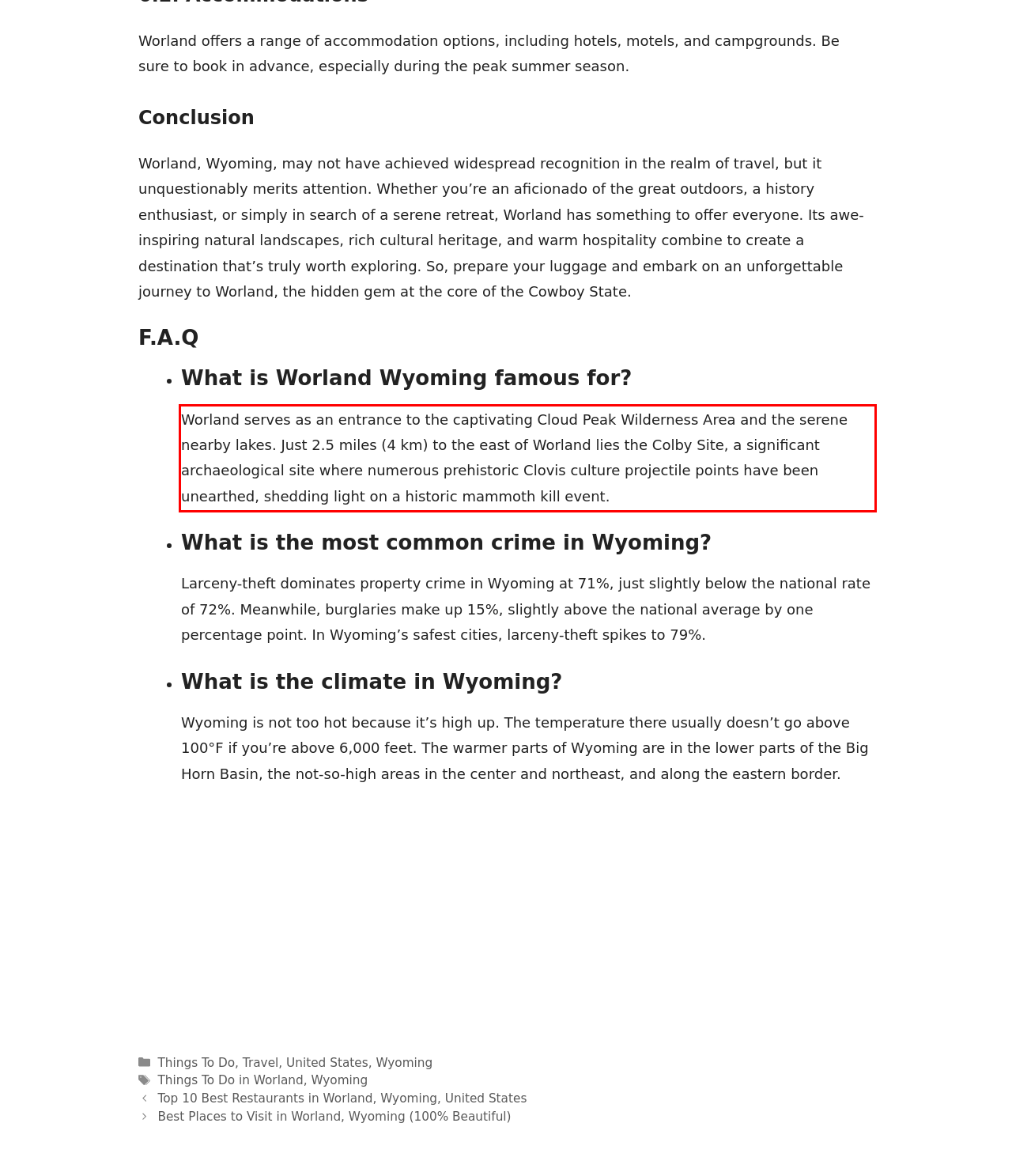Examine the webpage screenshot and use OCR to obtain the text inside the red bounding box.

Worland serves as an entrance to the captivating Cloud Peak Wilderness Area and the serene nearby lakes. Just 2.5 miles (4 km) to the east of Worland lies the Colby Site, a significant archaeological site where numerous prehistoric Clovis culture projectile points have been unearthed, shedding light on a historic mammoth kill event.